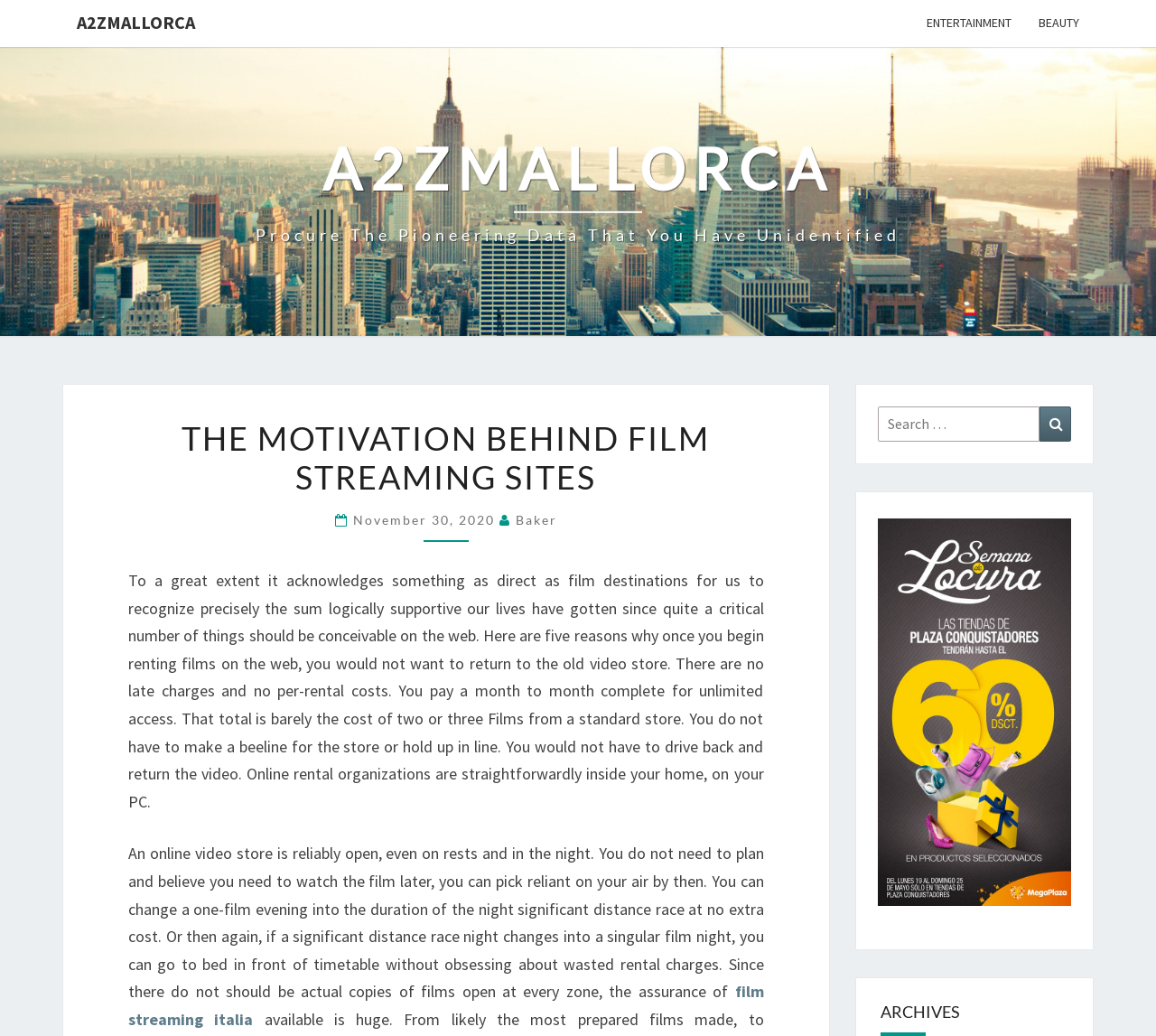How many reasons are given for renting films online?
Please utilize the information in the image to give a detailed response to the question.

The webpage provides five reasons why online film rental services are beneficial, including no late charges, no per-rental costs, convenience, flexibility, and a wide selection of films.